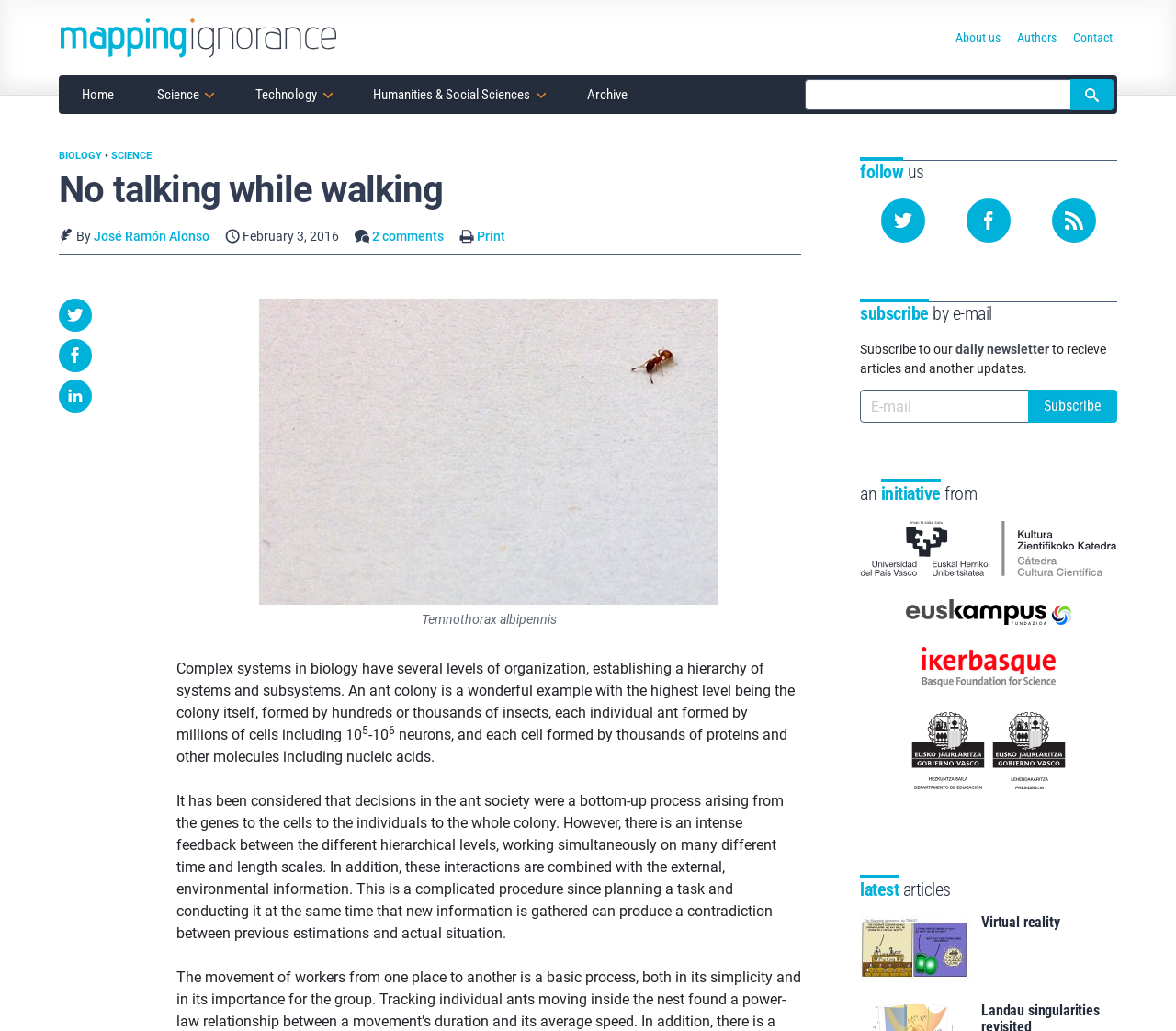Determine the bounding box coordinates for the area you should click to complete the following instruction: "Click on the 'Western Saddles' link".

None